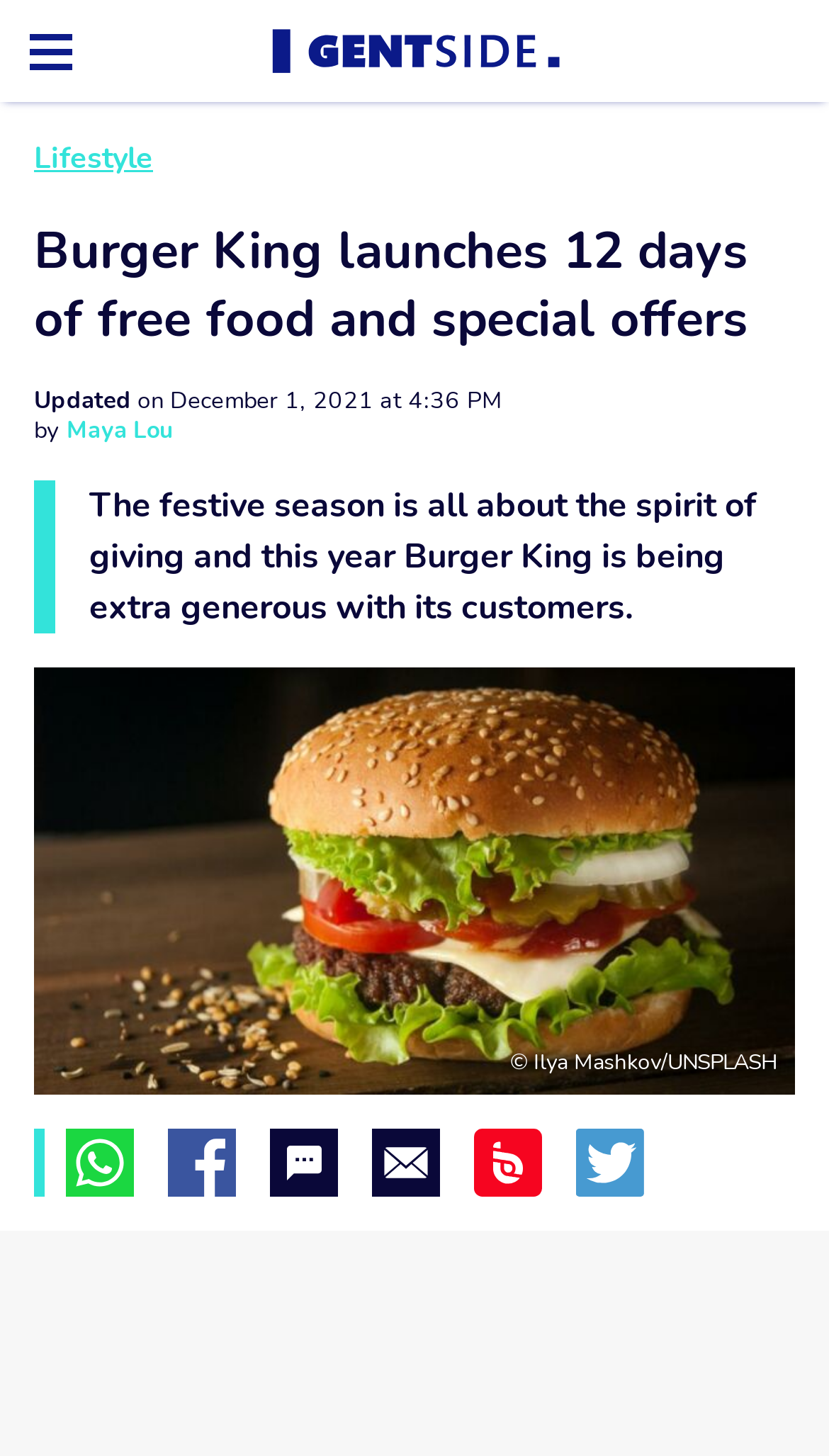Find the UI element described as: "title="Gentside UK"" and predict its bounding box coordinates. Ensure the coordinates are four float numbers between 0 and 1, [left, top, right, bottom].

[0.264, 0.0, 0.726, 0.07]